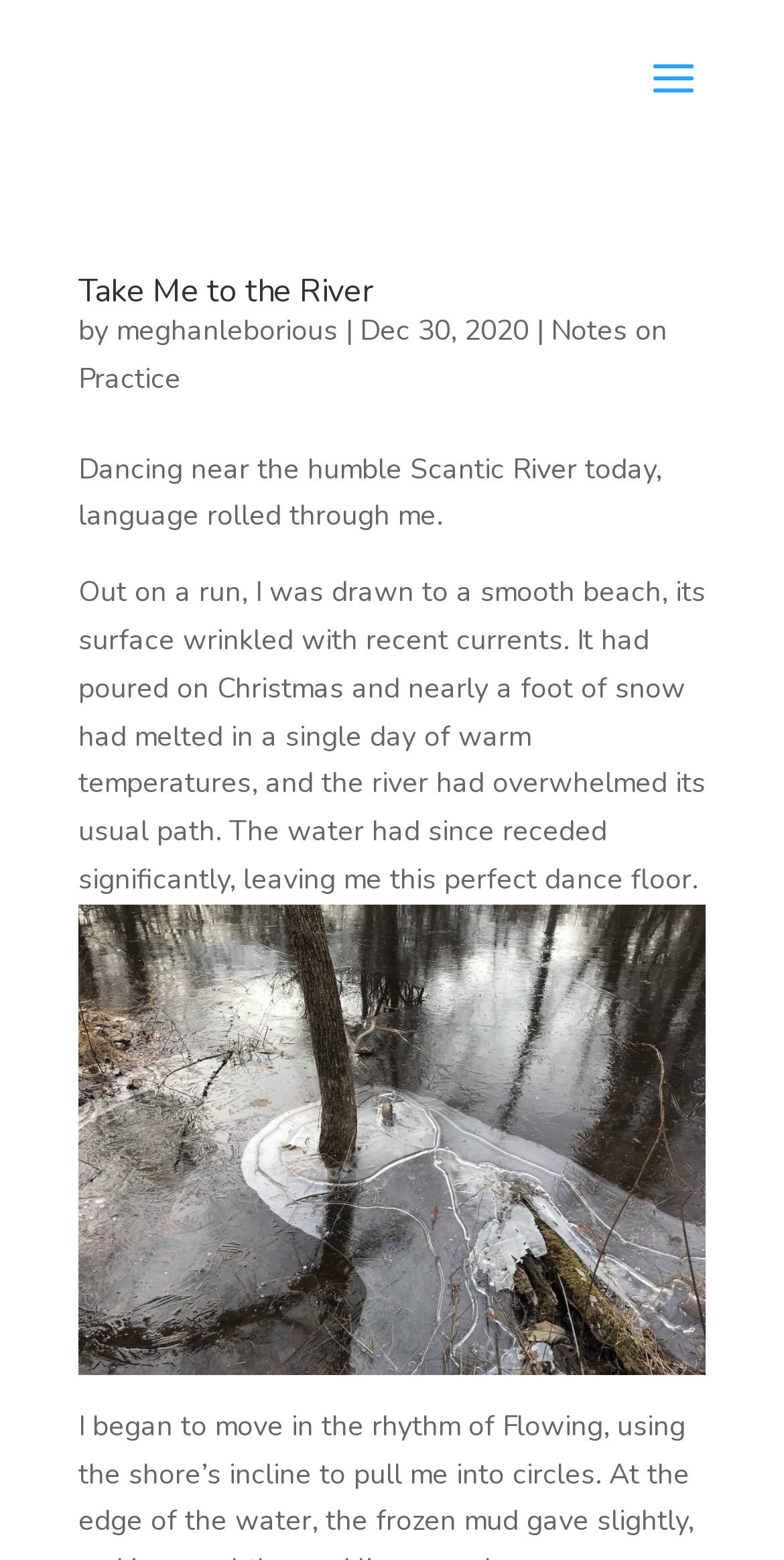Summarize the webpage with intricate details.

The webpage appears to be a blog post or article archive, with a focus on a specific entry titled "Take Me to the River". At the top of the page, there is a large heading with the title "Take Me to the River", which is also a clickable link. Below the title, there is a byline that reads "by meghanleborious" with a vertical bar separating the author's name from the title. The date "Dec 30, 2020" is also displayed in this section.

To the right of the byline, there is a link to "Notes on Practice", which may be the title of the blog or archive. Below the title and byline section, there is a paragraph of text that describes a personal experience of dancing near a river. The text is written in a lyrical and descriptive style, with vivid imagery of the natural surroundings.

The main content of the page is a longer passage of text that continues the story of the author's experience, describing a run and the discovery of a smooth beach with wrinkled surface. The text is divided into two paragraphs, with the second paragraph being longer and more descriptive. Overall, the webpage appears to be a personal reflection or essay, with a focus on the author's experience and observations.